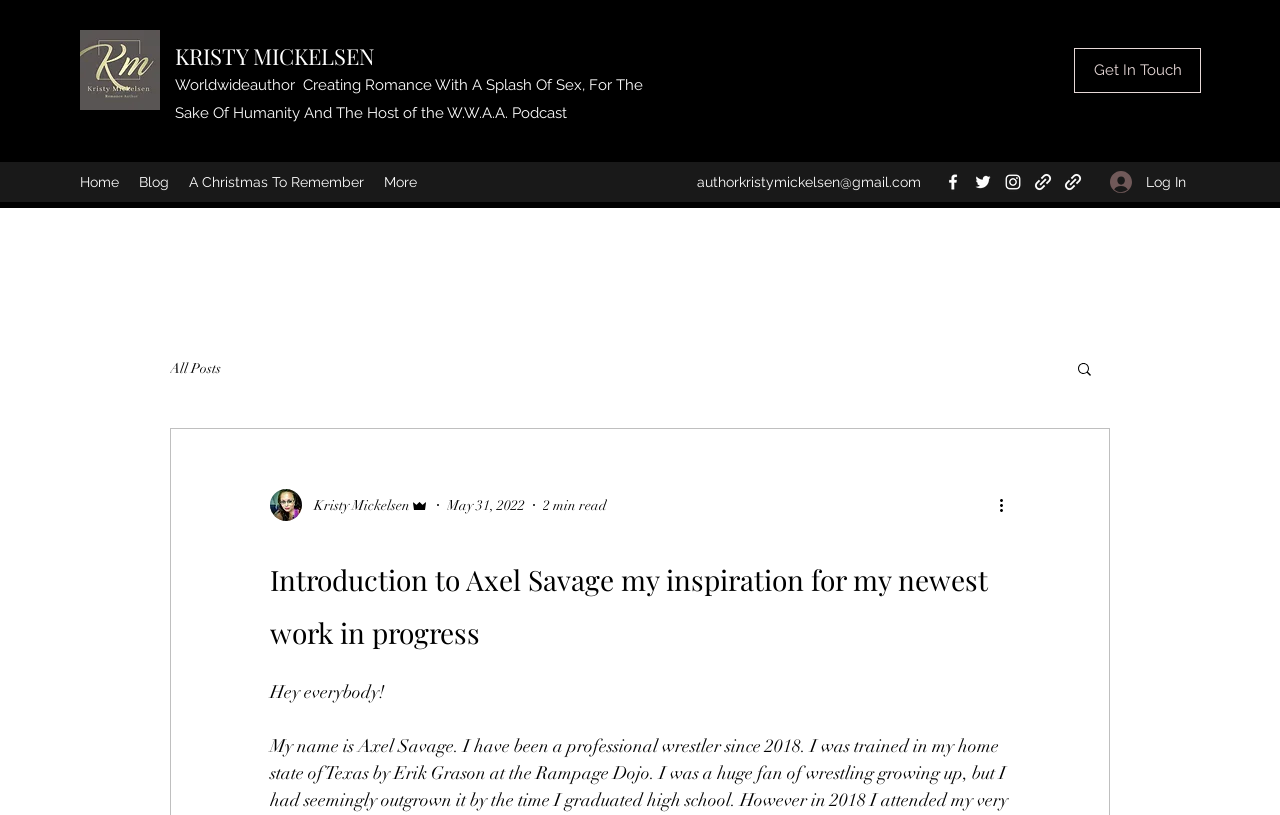Show the bounding box coordinates of the element that should be clicked to complete the task: "View the 'Facebook' social media page".

[0.737, 0.211, 0.752, 0.236]